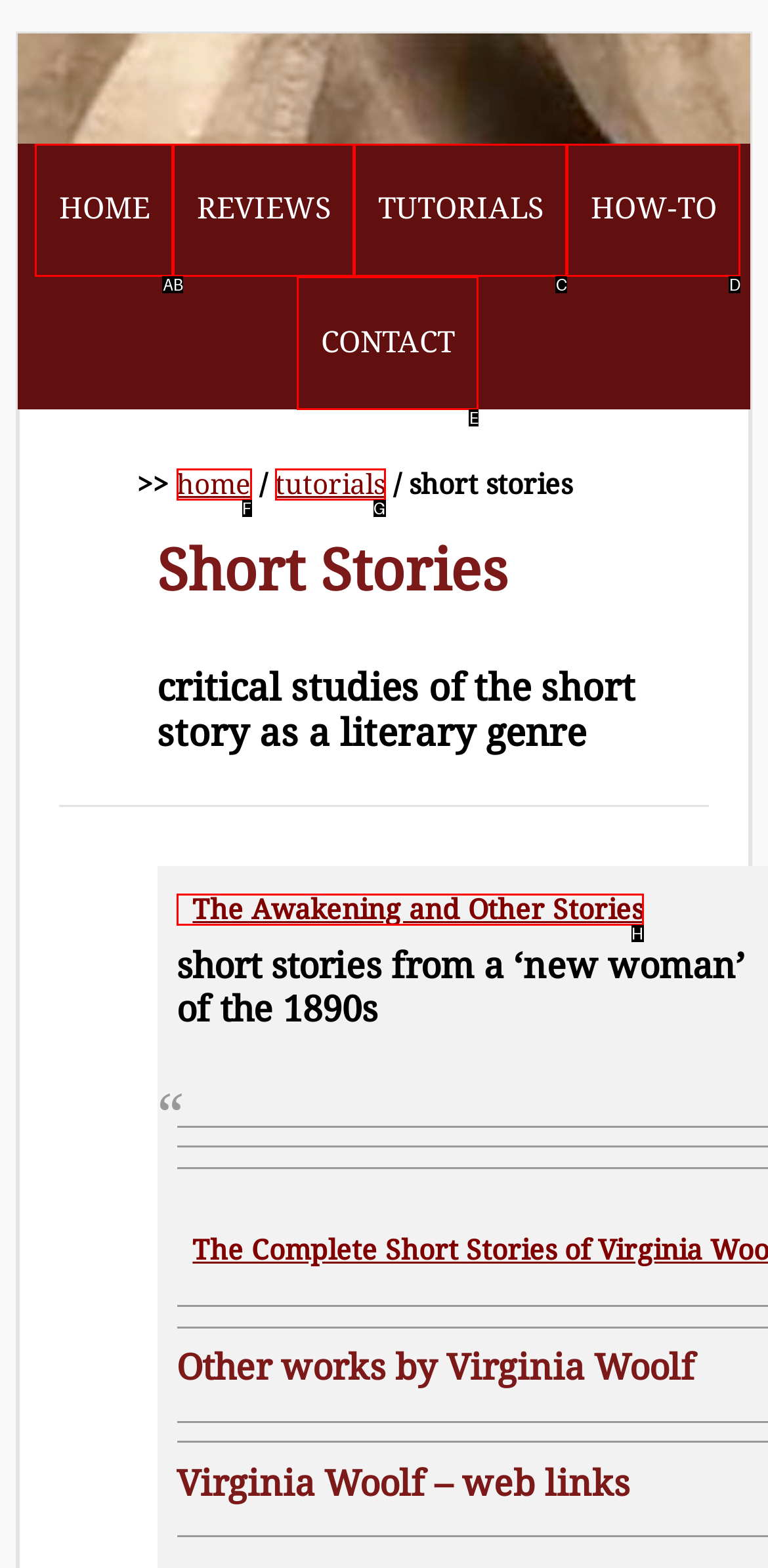What is the letter of the UI element you should click to explore The Awakening and Other Stories? Provide the letter directly.

H